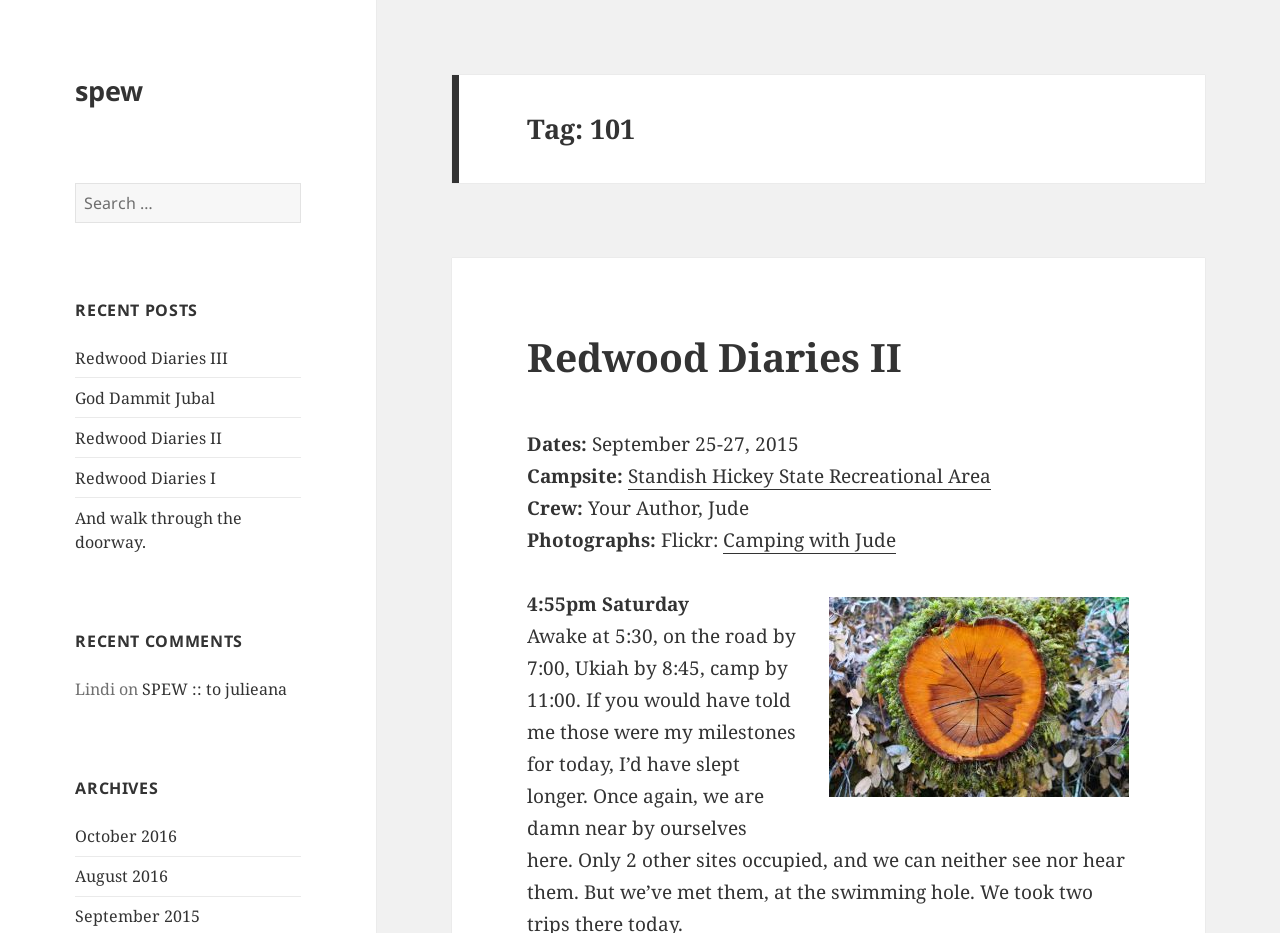Please identify the bounding box coordinates of the area that needs to be clicked to fulfill the following instruction: "Read recent post Redwood Diaries III."

[0.059, 0.372, 0.178, 0.395]